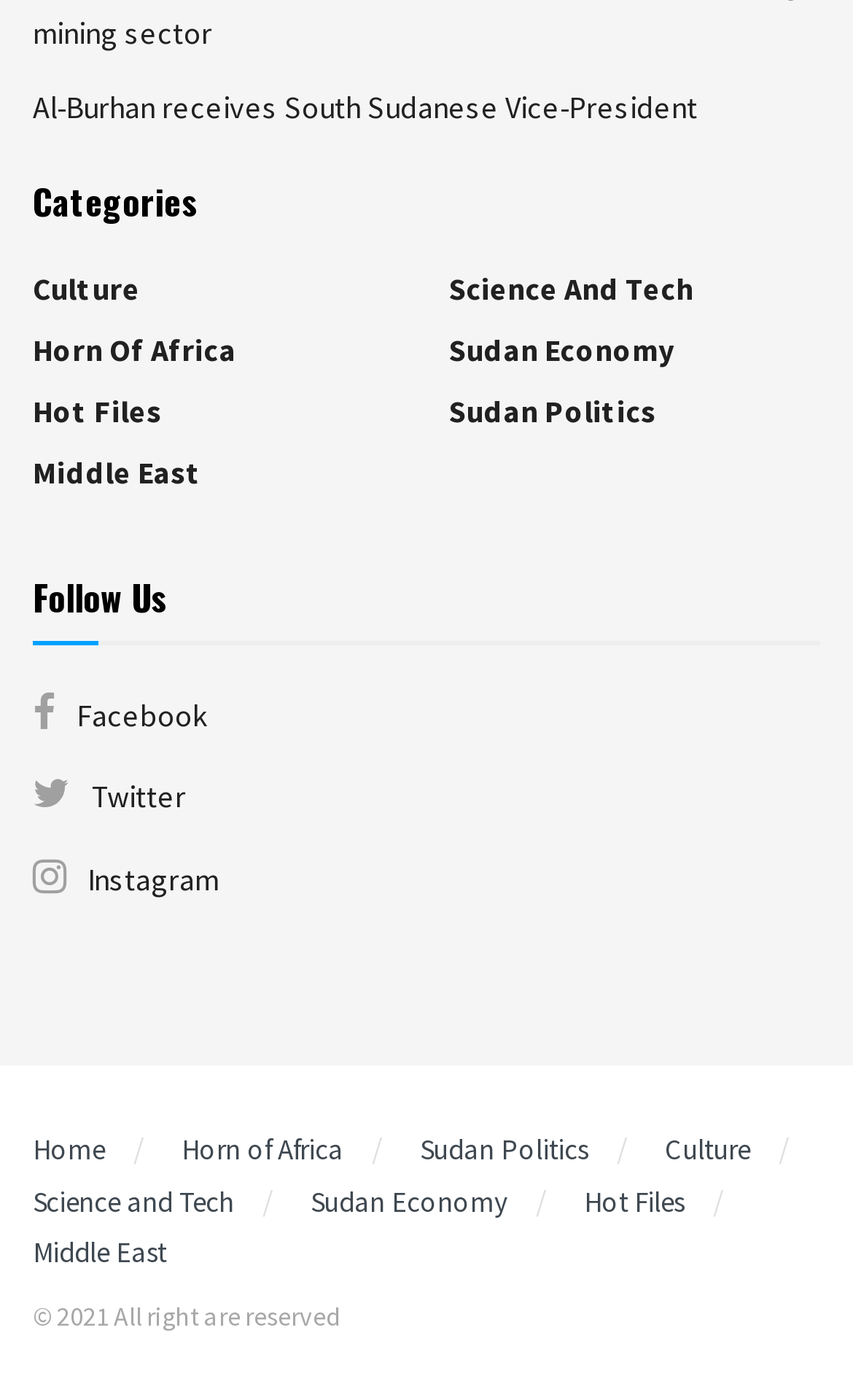For the following element description, predict the bounding box coordinates in the format (top-left x, top-left y, bottom-right x, bottom-right y). All values should be floating point numbers between 0 and 1. Description: Al-Burhan receives South Sudanese Vice-President￼

[0.038, 0.063, 0.818, 0.091]